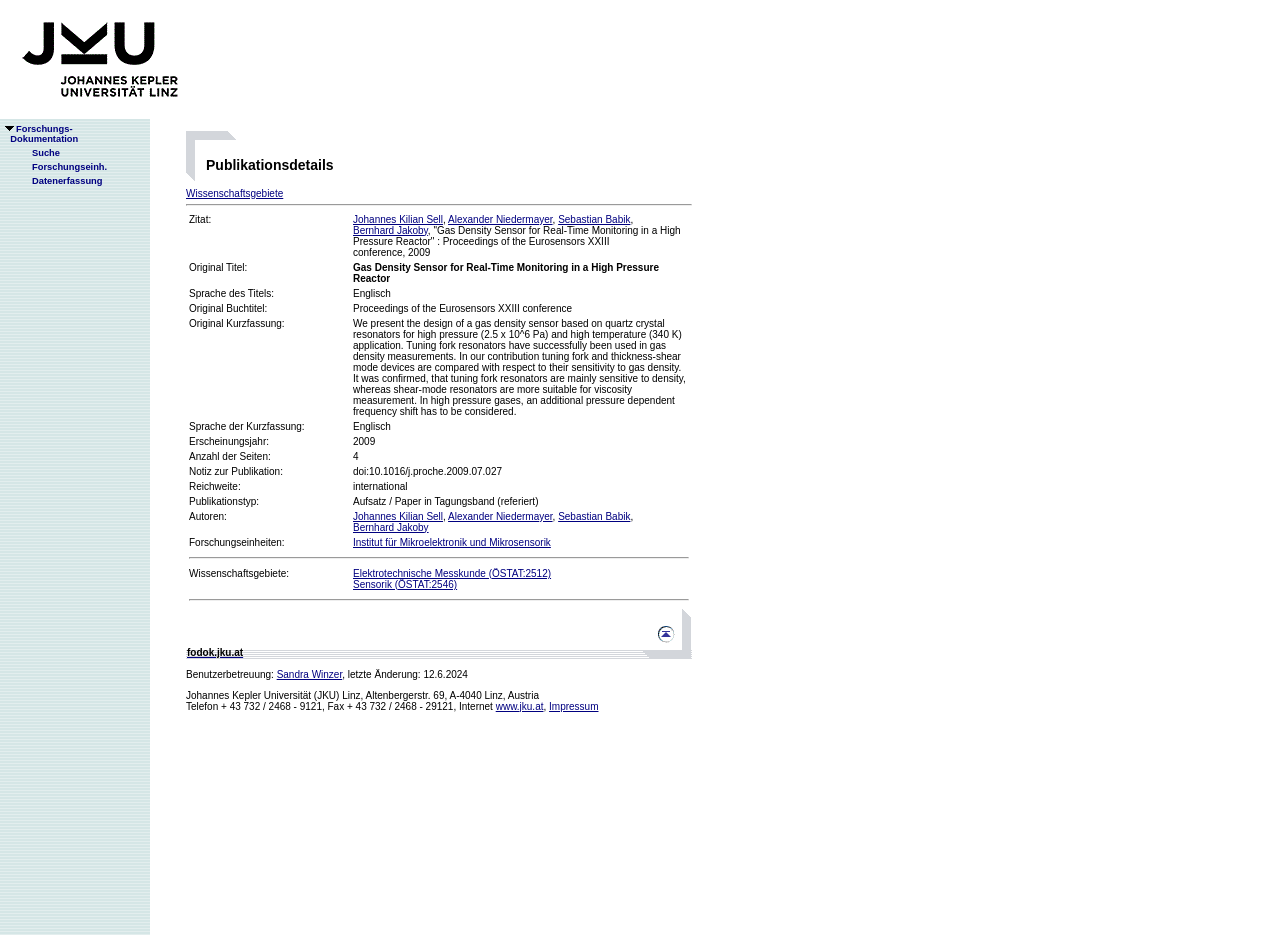Please determine the bounding box coordinates for the UI element described as: "www.jku.at".

[0.387, 0.749, 0.425, 0.761]